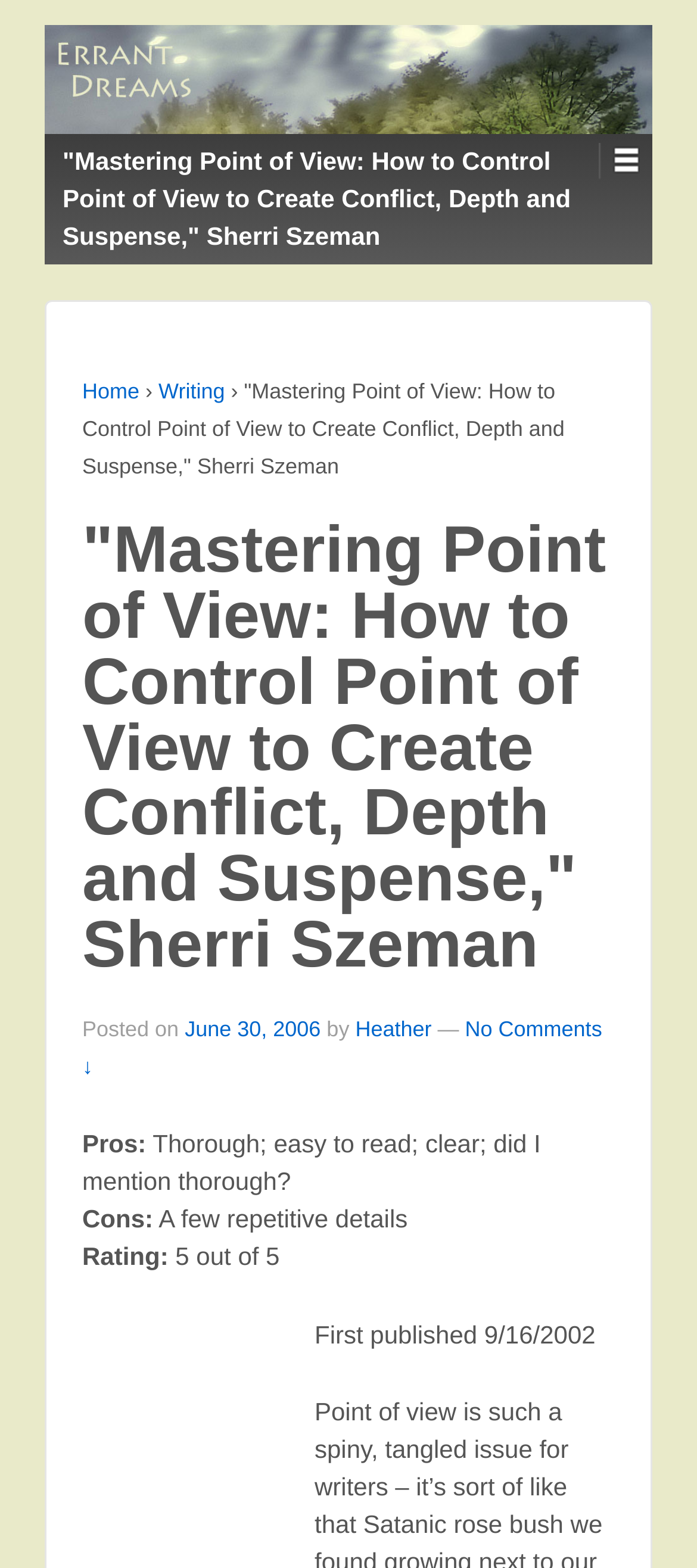How many comments are there on the article?
Give a detailed and exhaustive answer to the question.

The number of comments on the article can be found at the bottom of the webpage, where it says 'No Comments ↓'. This indicates that there are no comments on the article.